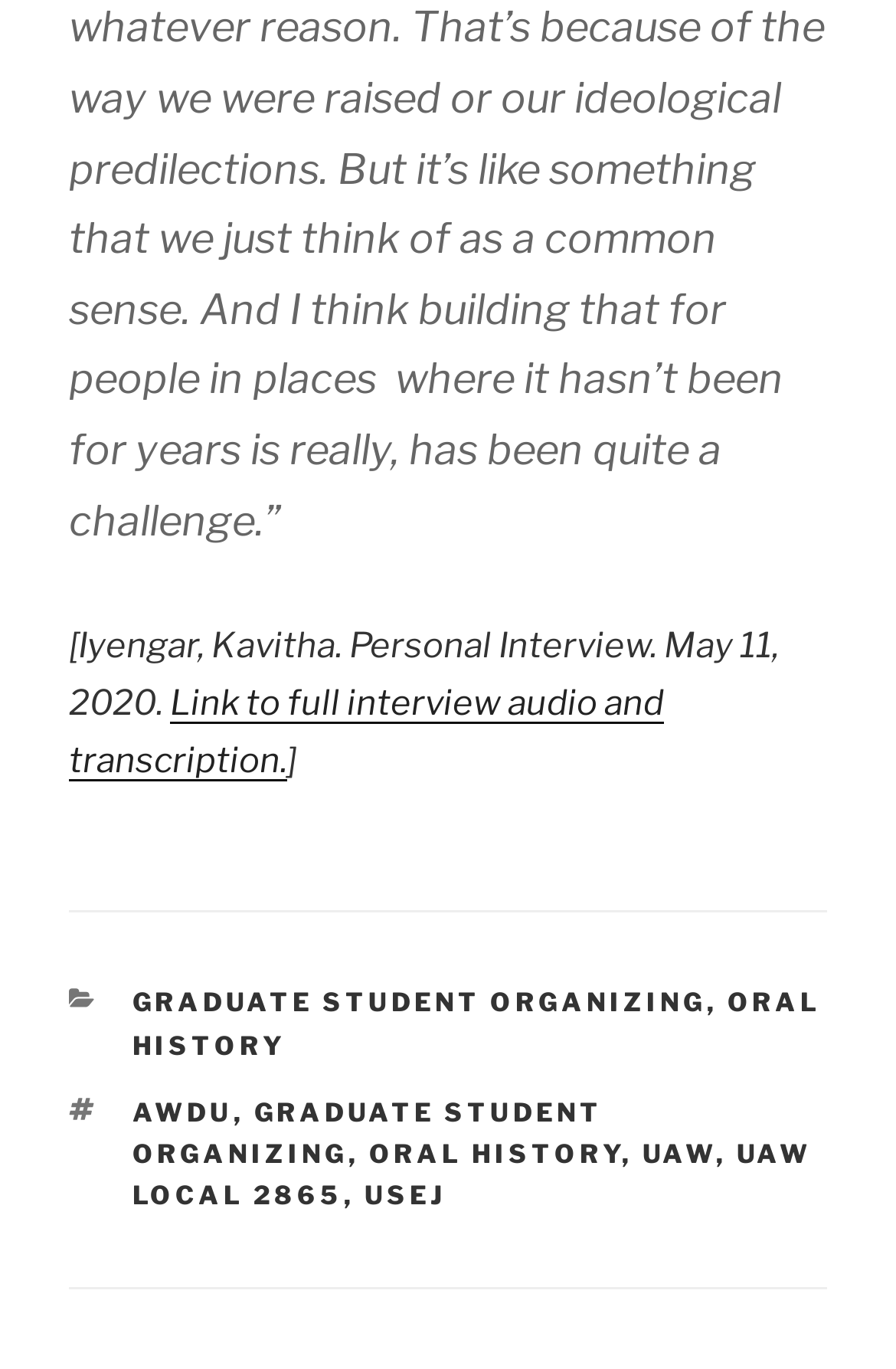How many tags are mentioned in the footer?
Please answer the question with as much detail and depth as you can.

The answer can be found in the FooterAsNonLandmark element which contains links to tags. There are 5 tags mentioned: 'AWDU', 'GRADUATE STUDENT ORGANIZING', 'ORAL HISTORY', 'UAW', and 'UAW LOCAL 2865'.